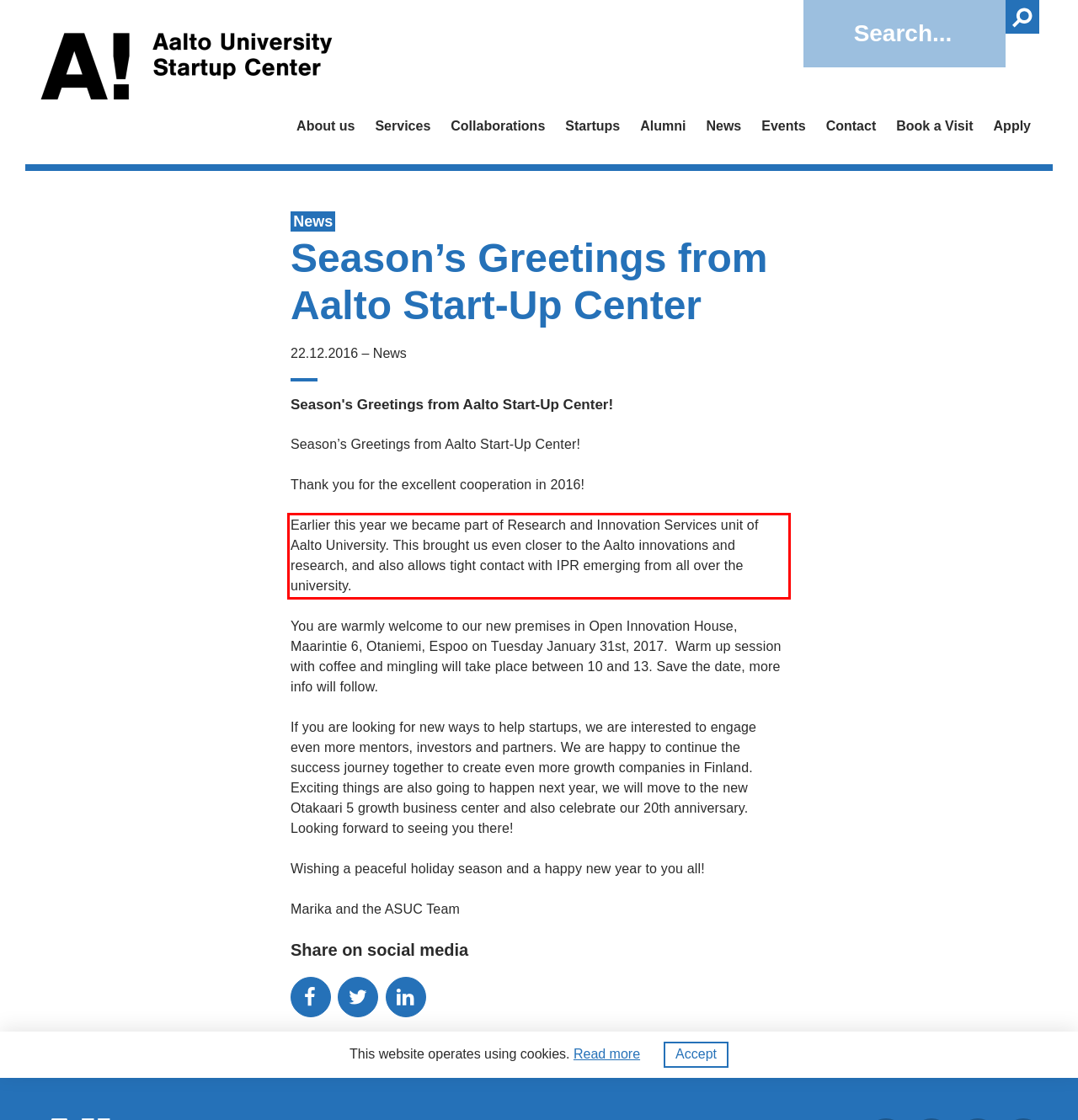Examine the screenshot of the webpage, locate the red bounding box, and generate the text contained within it.

Earlier this year we became part of Research and Innovation Services unit of Aalto University. This brought us even closer to the Aalto innovations and research, and also allows tight contact with IPR emerging from all over the university.